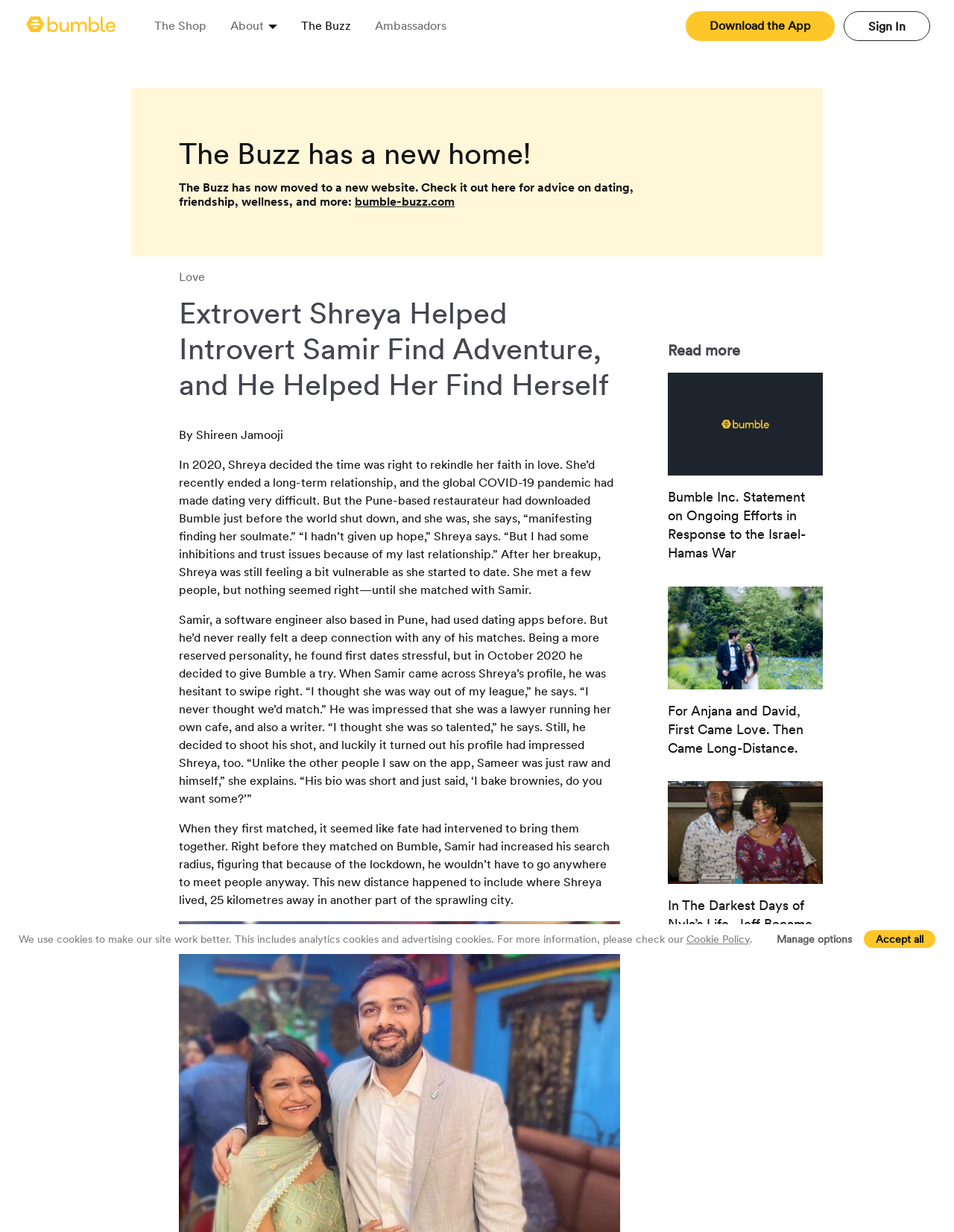How many links are there in the navigation menu?
Answer with a single word or phrase, using the screenshot for reference.

5